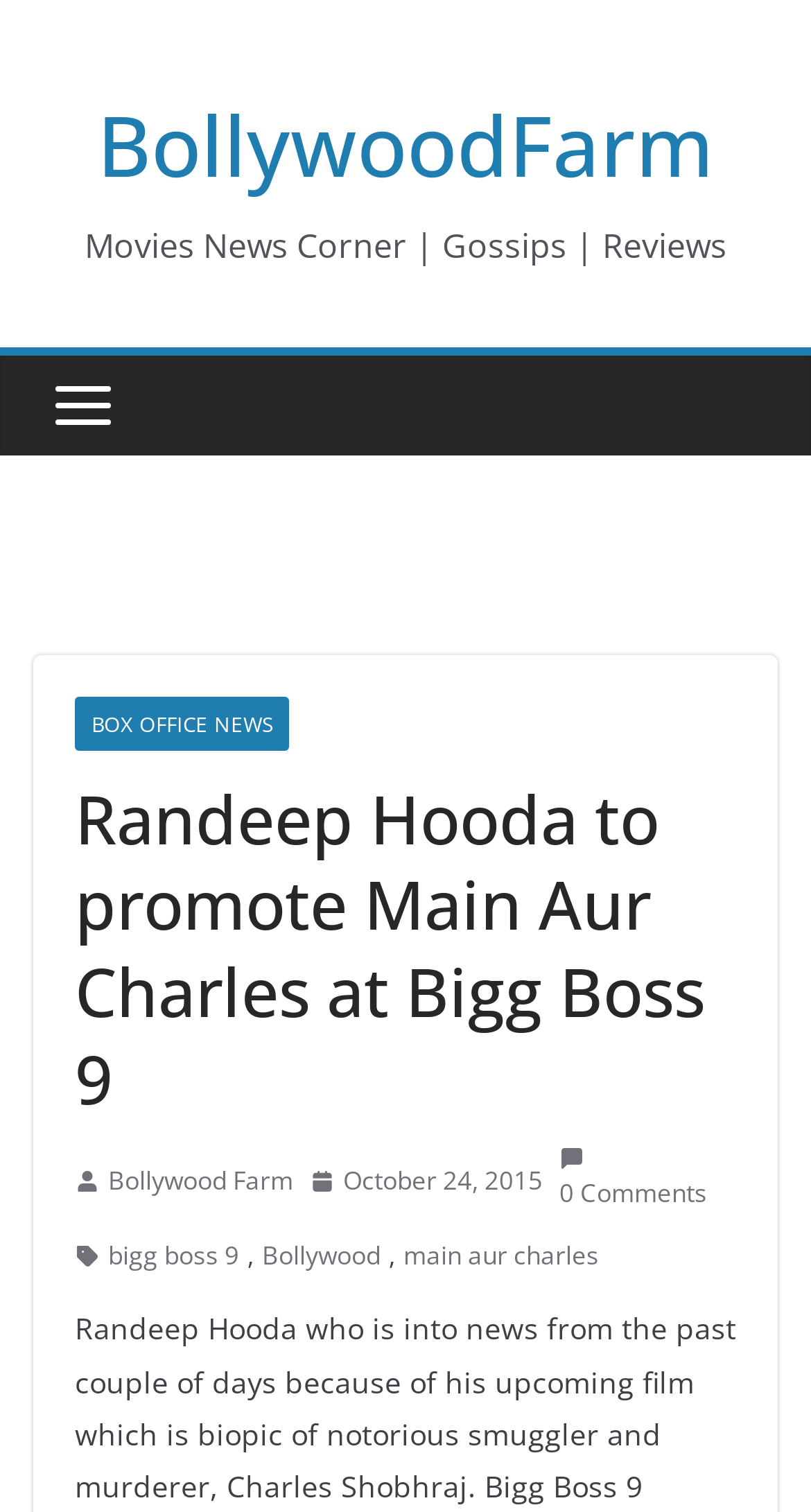Find and specify the bounding box coordinates that correspond to the clickable region for the instruction: "Click on BollywoodFarm link".

[0.119, 0.058, 0.881, 0.133]